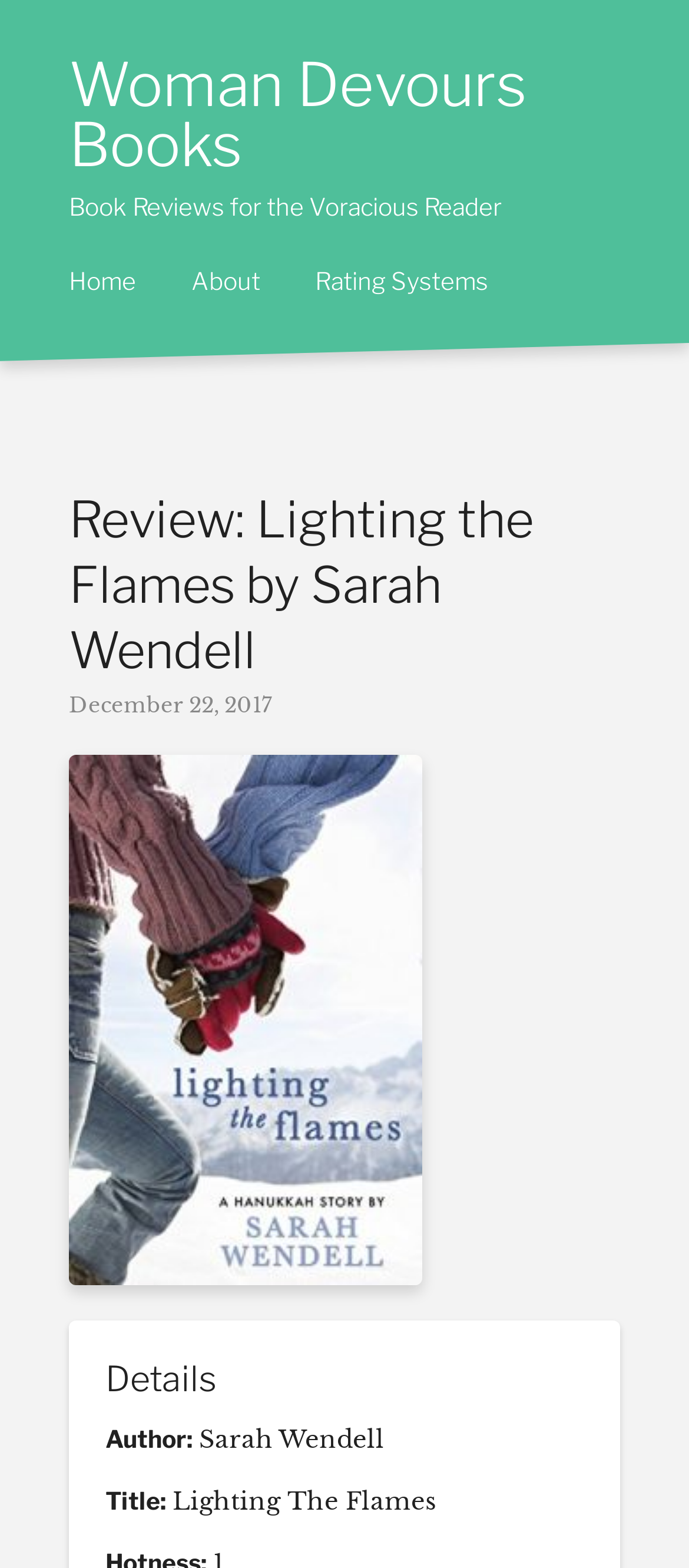What rating system is used on this website?
Please answer the question with a single word or phrase, referencing the image.

Not specified